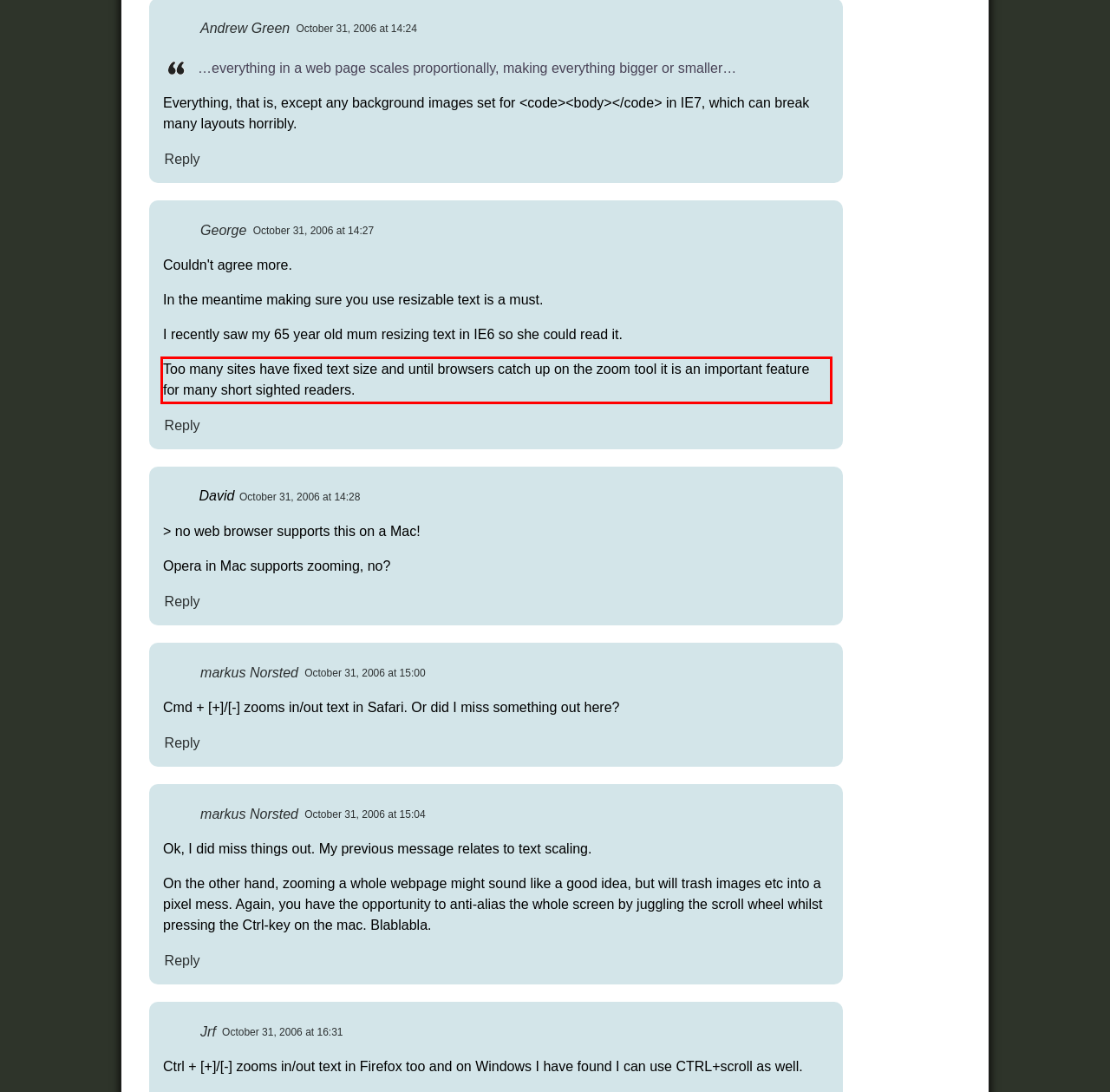Analyze the screenshot of a webpage where a red rectangle is bounding a UI element. Extract and generate the text content within this red bounding box.

Too many sites have fixed text size and until browsers catch up on the zoom tool it is an important feature for many short sighted readers.